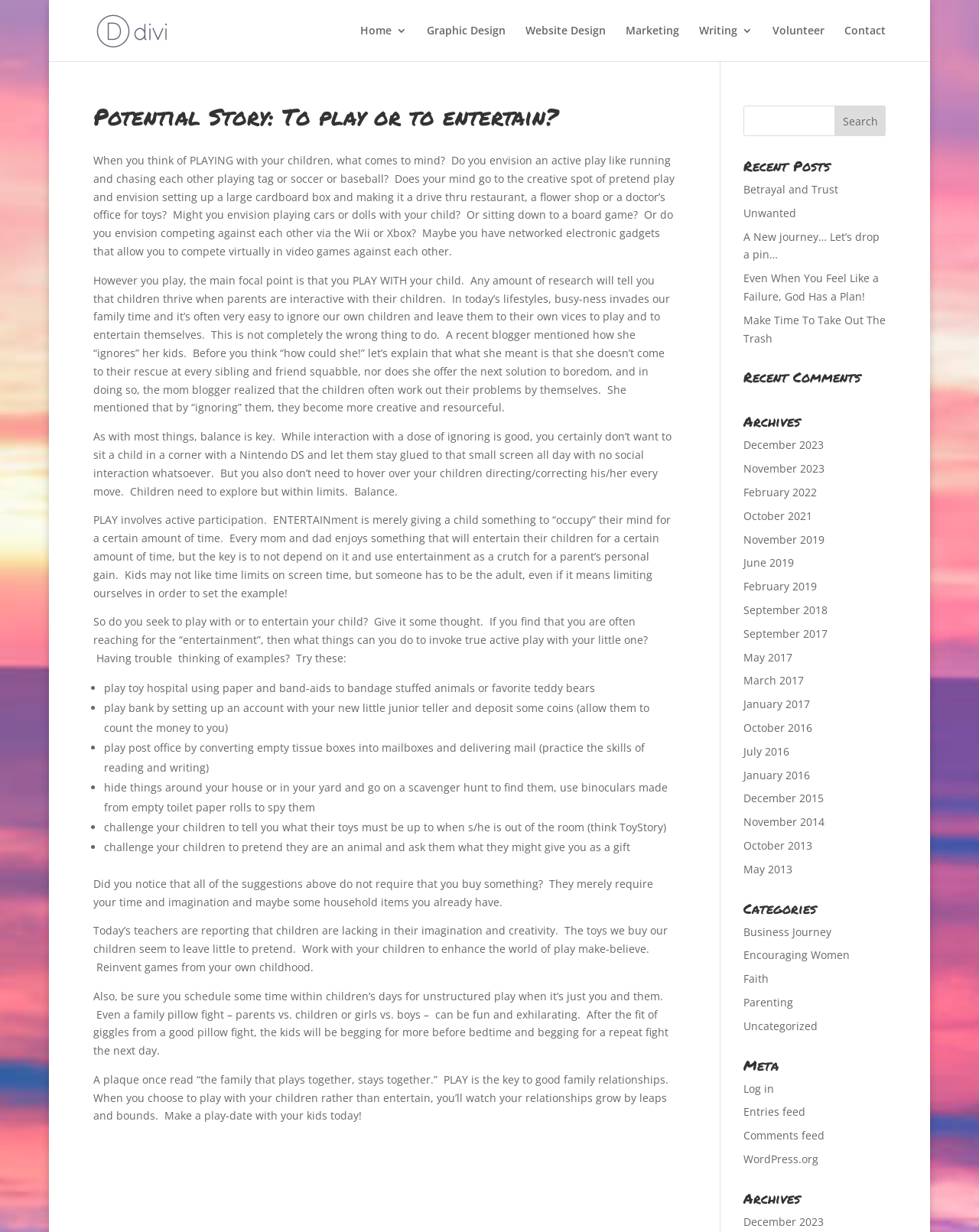Find the bounding box coordinates for the area that should be clicked to accomplish the instruction: "Search for something".

[0.852, 0.086, 0.905, 0.11]